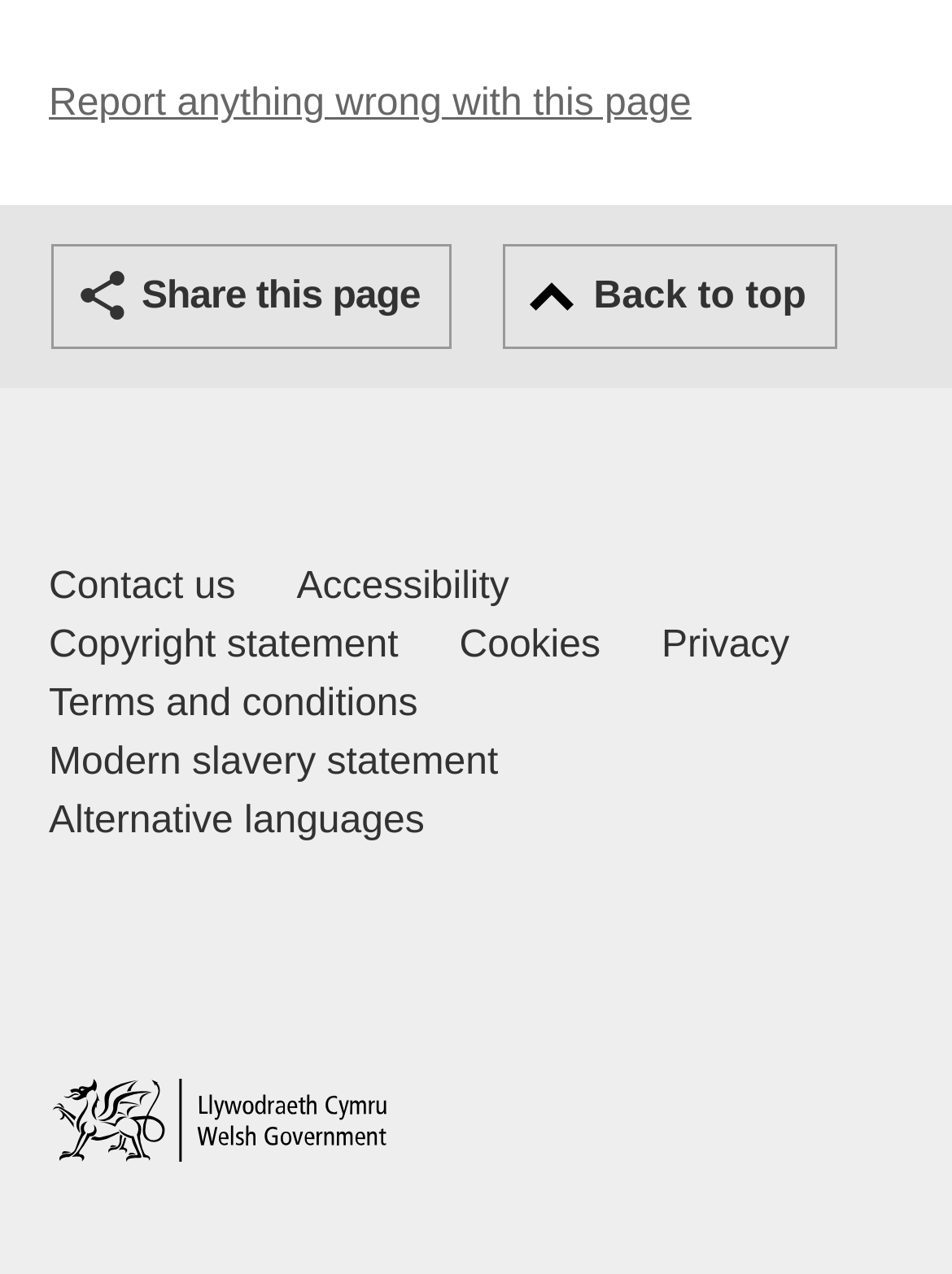Identify the bounding box coordinates of the specific part of the webpage to click to complete this instruction: "Go back to top".

[0.529, 0.191, 0.88, 0.274]